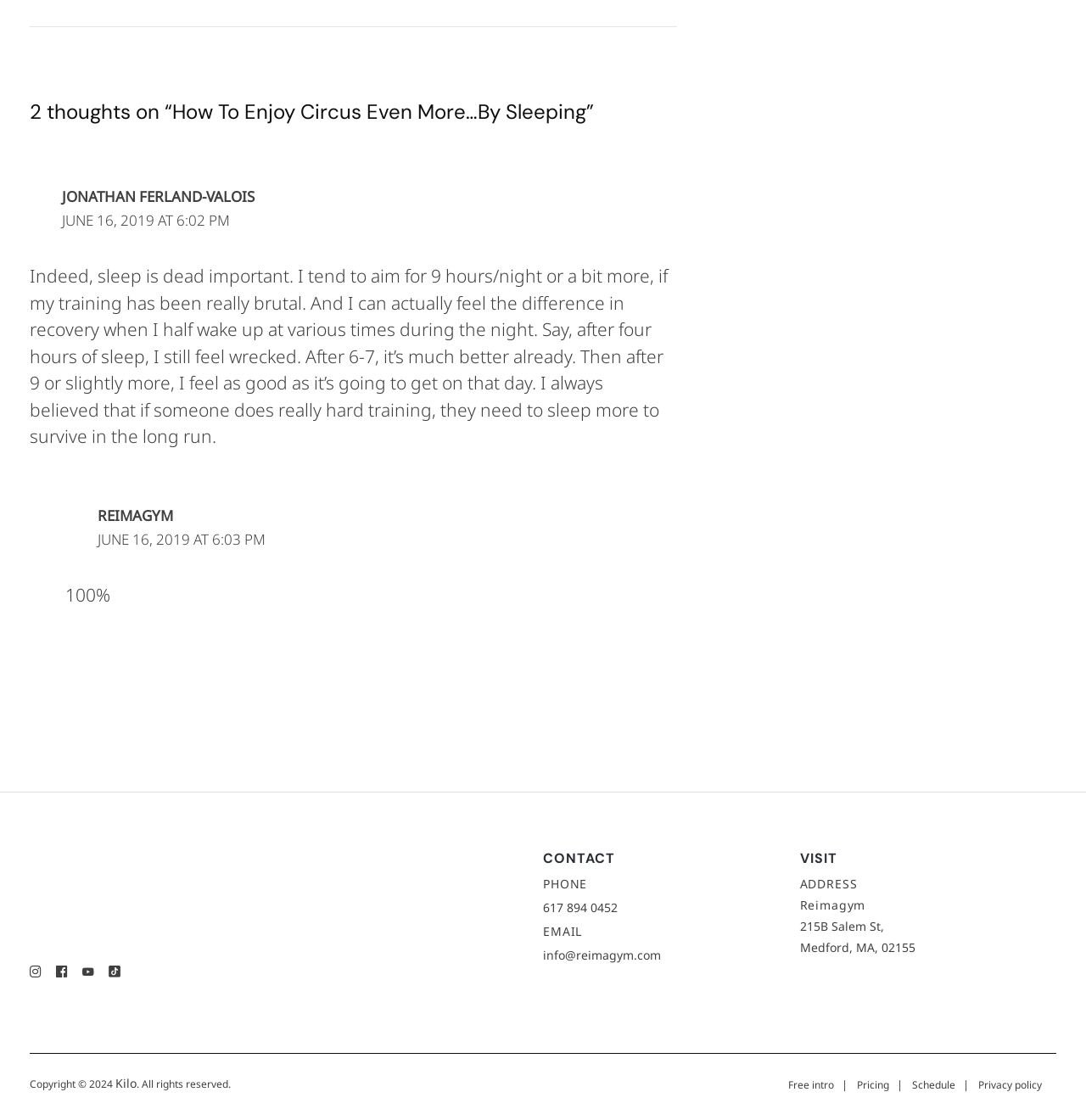Answer with a single word or phrase: 
What is the author of the first article?

JONATHAN FERLAND-VALOIS